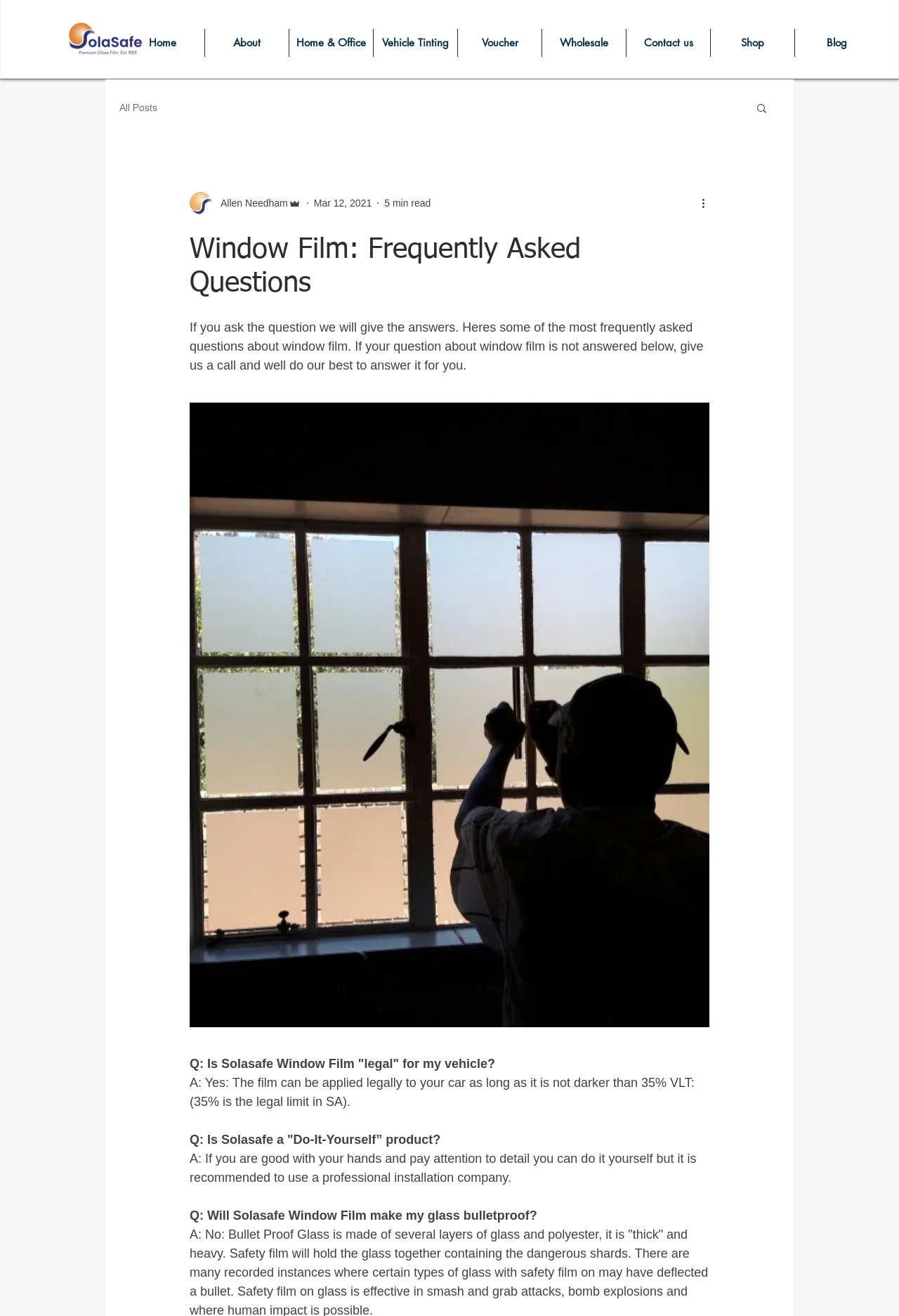Determine the bounding box coordinates of the clickable region to carry out the instruction: "Click the 'More actions' button".

[0.778, 0.148, 0.797, 0.161]